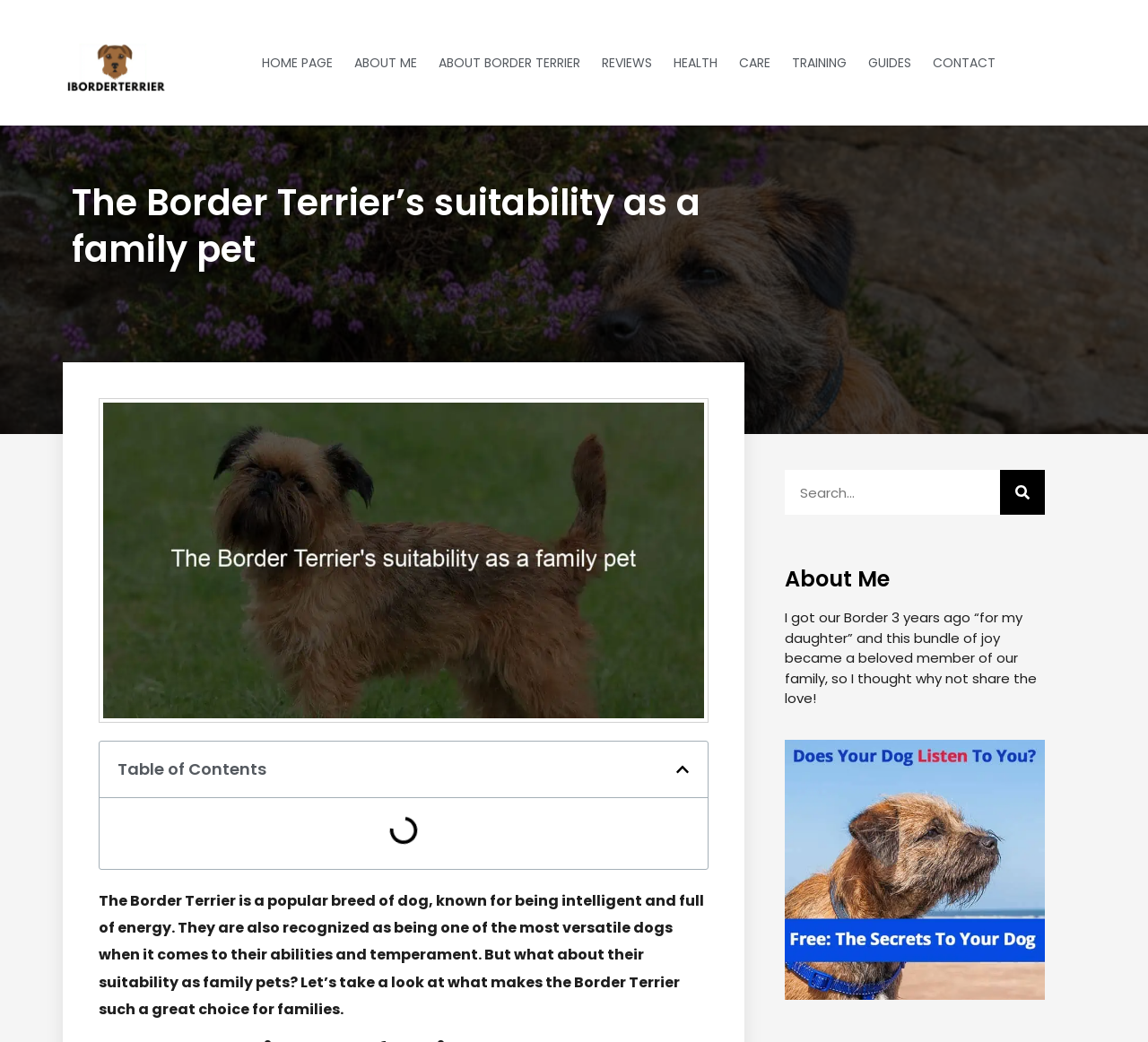Present a detailed account of what is displayed on the webpage.

The webpage is about the Border Terrier breed of dog, specifically focusing on its suitability as a family pet. At the top, there is a navigation menu with 9 links: "HOME PAGE", "ABOUT ME", "ABOUT BORDER TERRIER", "REVIEWS", "HEALTH", "CARE", "TRAINING", "GUIDES", and "CONTACT". These links are positioned horizontally, side by side, across the top of the page.

Below the navigation menu, there is a heading that reads "The Border Terrier’s suitability as a family pet". This heading is followed by a paragraph of text that provides an introduction to the Border Terrier breed, describing its intelligence, energy, and versatility.

To the right of the introduction, there is an image. Below the image, there is a heading that reads "Table of Contents". Further down the page, there is a search bar with a search box and a "Search" button. The search bar is accompanied by a small icon.

The page also features a section about the author, with a heading that reads "About Me". This section includes a paragraph of text that shares the author's personal experience with their Border Terrier.

Throughout the page, there are a total of 2 images, 11 links, 3 headings, and 2 blocks of static text. The layout is organized, with clear headings and concise text, making it easy to navigate and read.